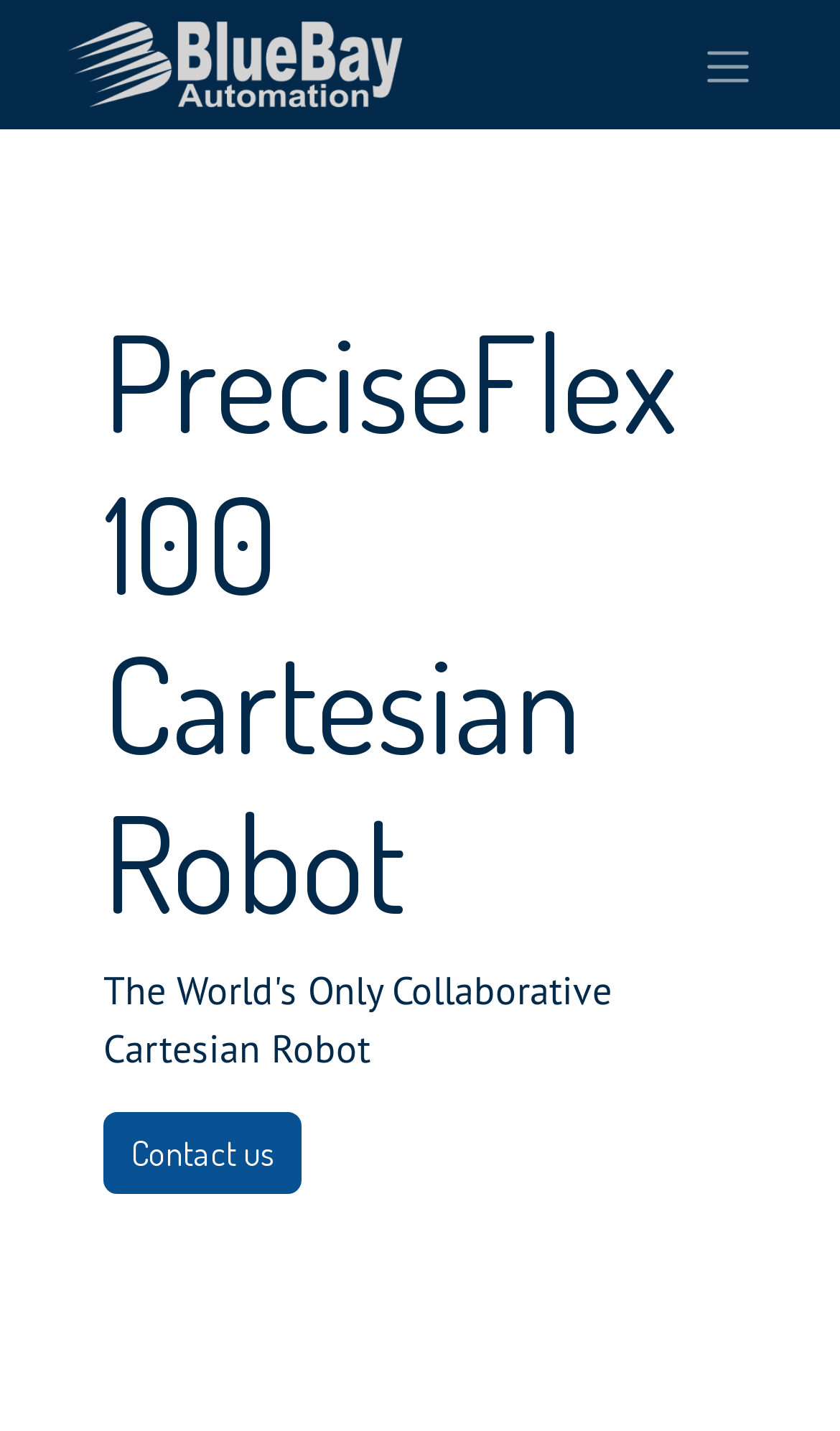Please identify and generate the text content of the webpage's main heading.

PreciseFlex 100 Cartesian Robot
